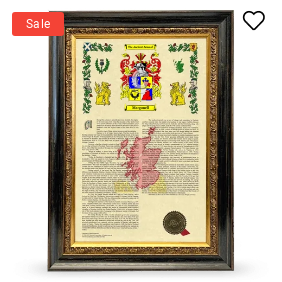What is the material of the frame?
Your answer should be a single word or phrase derived from the screenshot.

Dark wooden